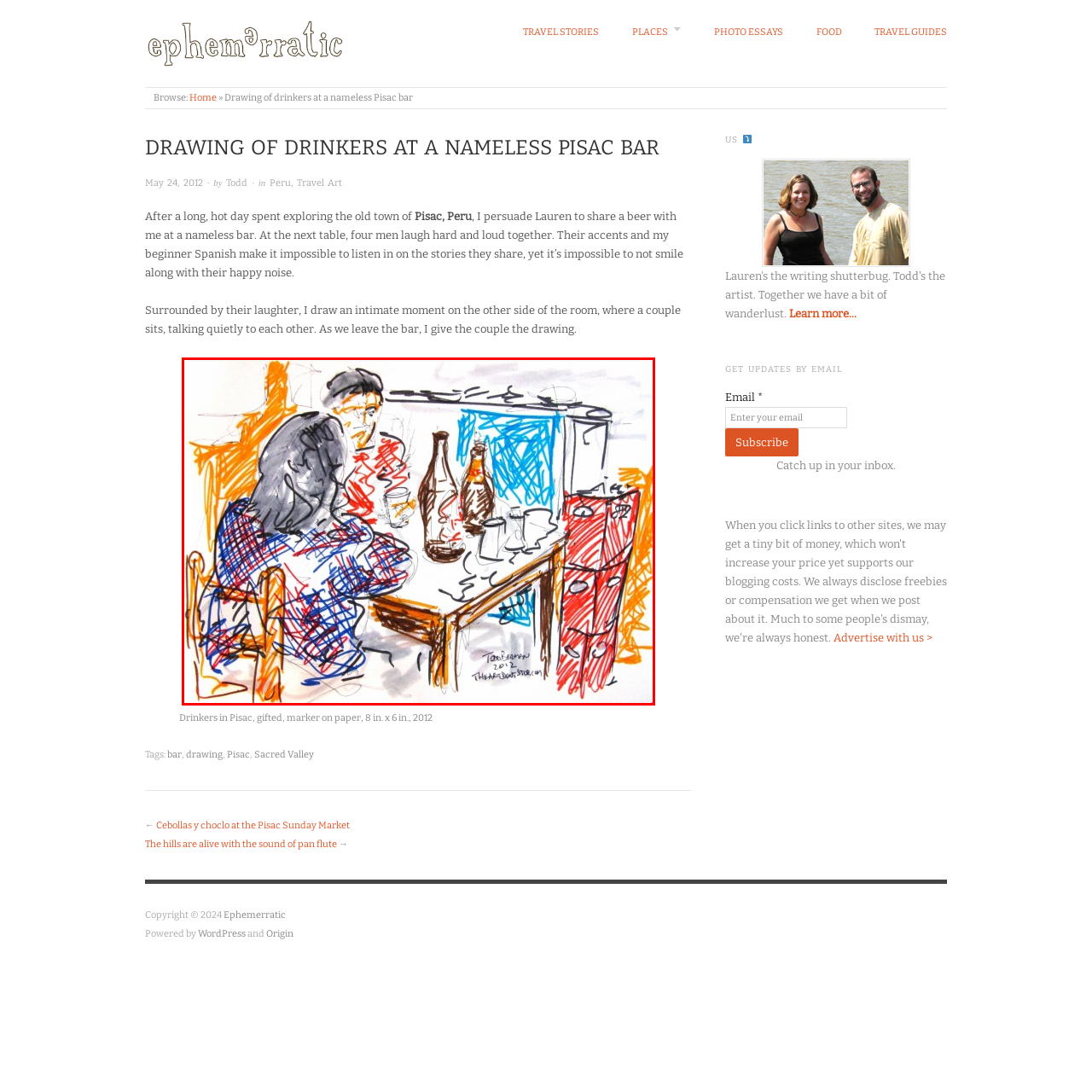Please scrutinize the portion of the image inside the purple boundary and provide an elaborate answer to the question below, relying on the visual elements: 
What is the medium used to create the artwork?

The caption highlights the expressive use of markers in the artwork, suggesting that markers are the primary medium used to create the piece.